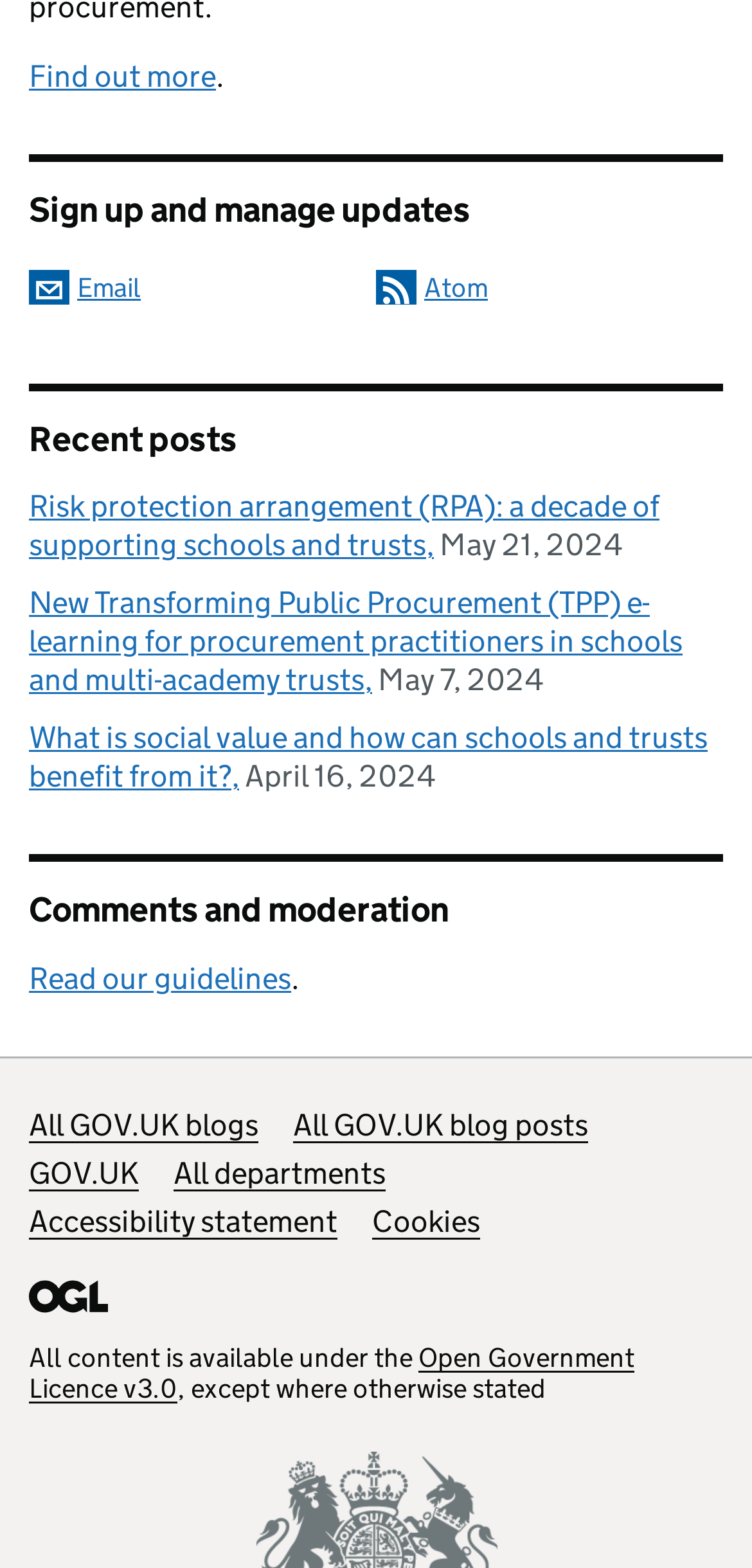What is the license under which the content is available?
Using the image as a reference, give a one-word or short phrase answer.

Open Government Licence v3.0